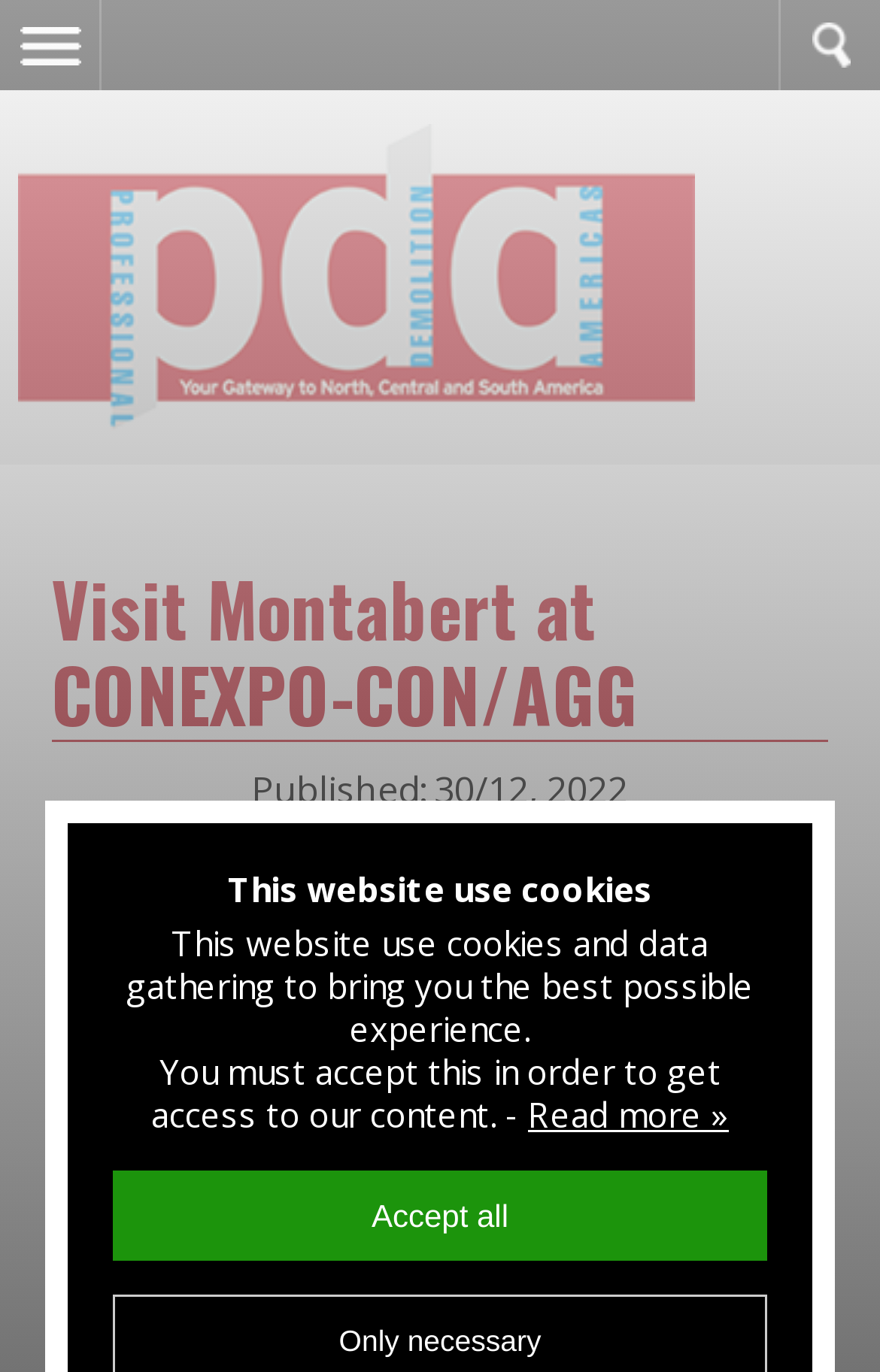Please reply with a single word or brief phrase to the question: 
What is the date of publication?

30/12, 2022